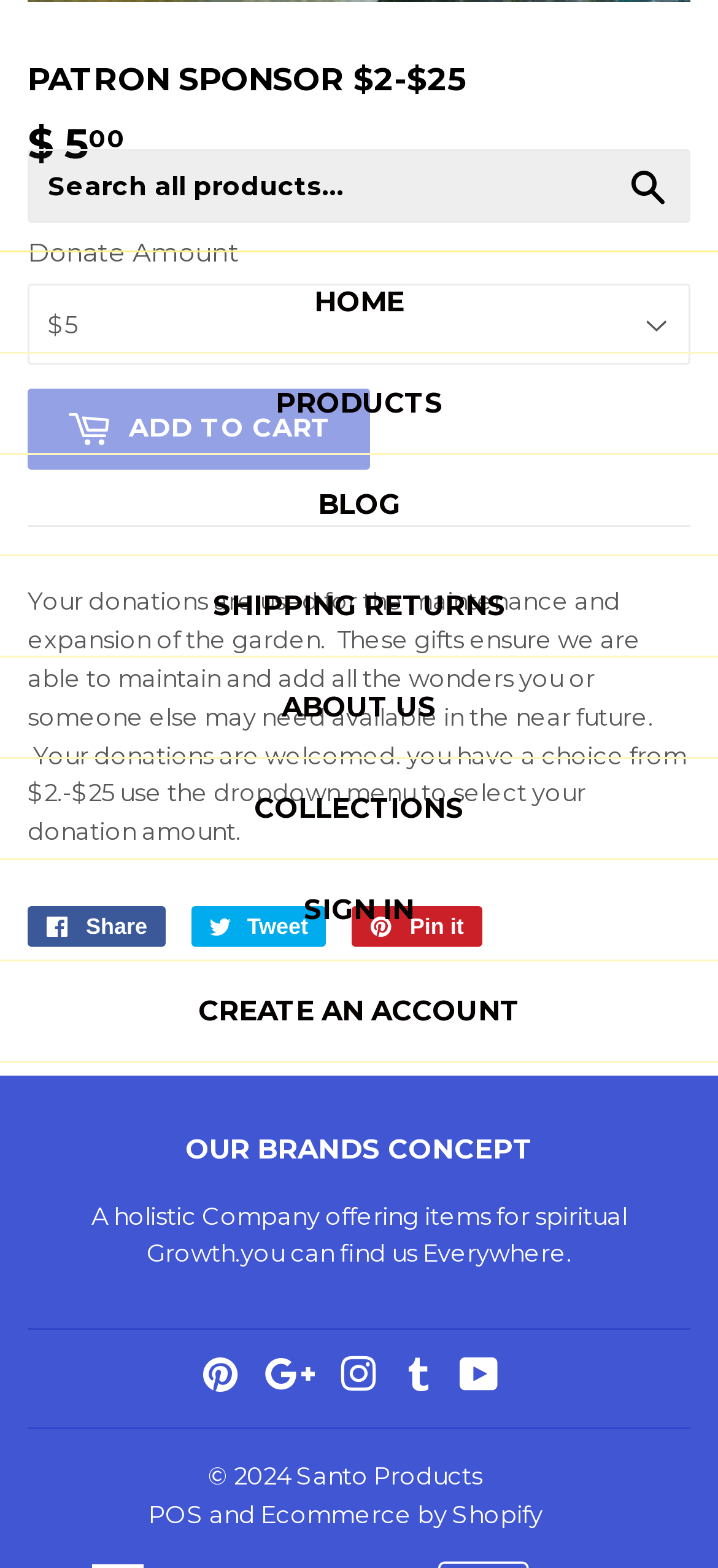Respond with a single word or phrase:
What is the purpose of donations?

For garden maintenance and expansion